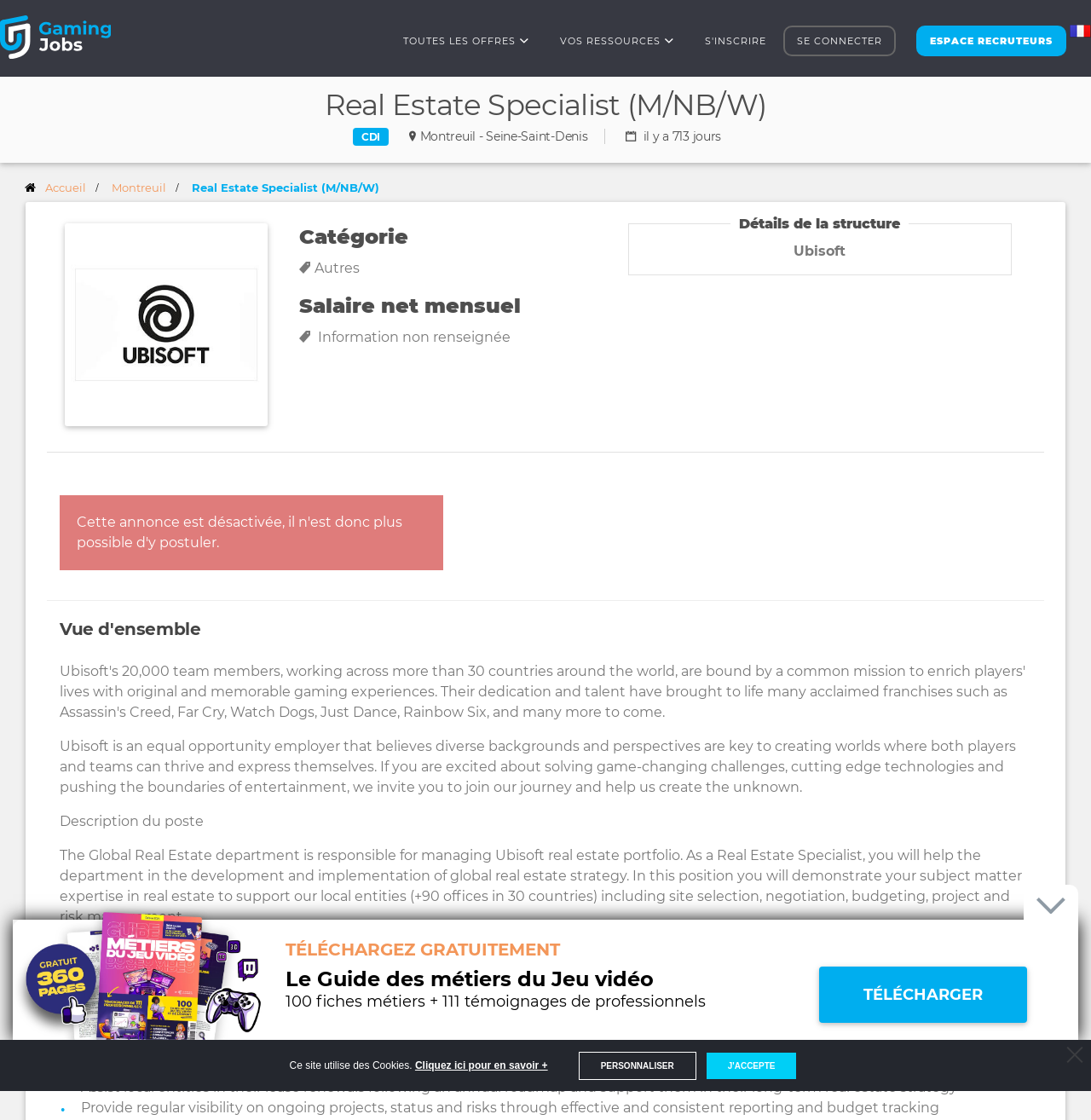Locate the bounding box coordinates of the segment that needs to be clicked to meet this instruction: "Download the guide to video game and esport careers".

[0.751, 0.863, 0.941, 0.913]